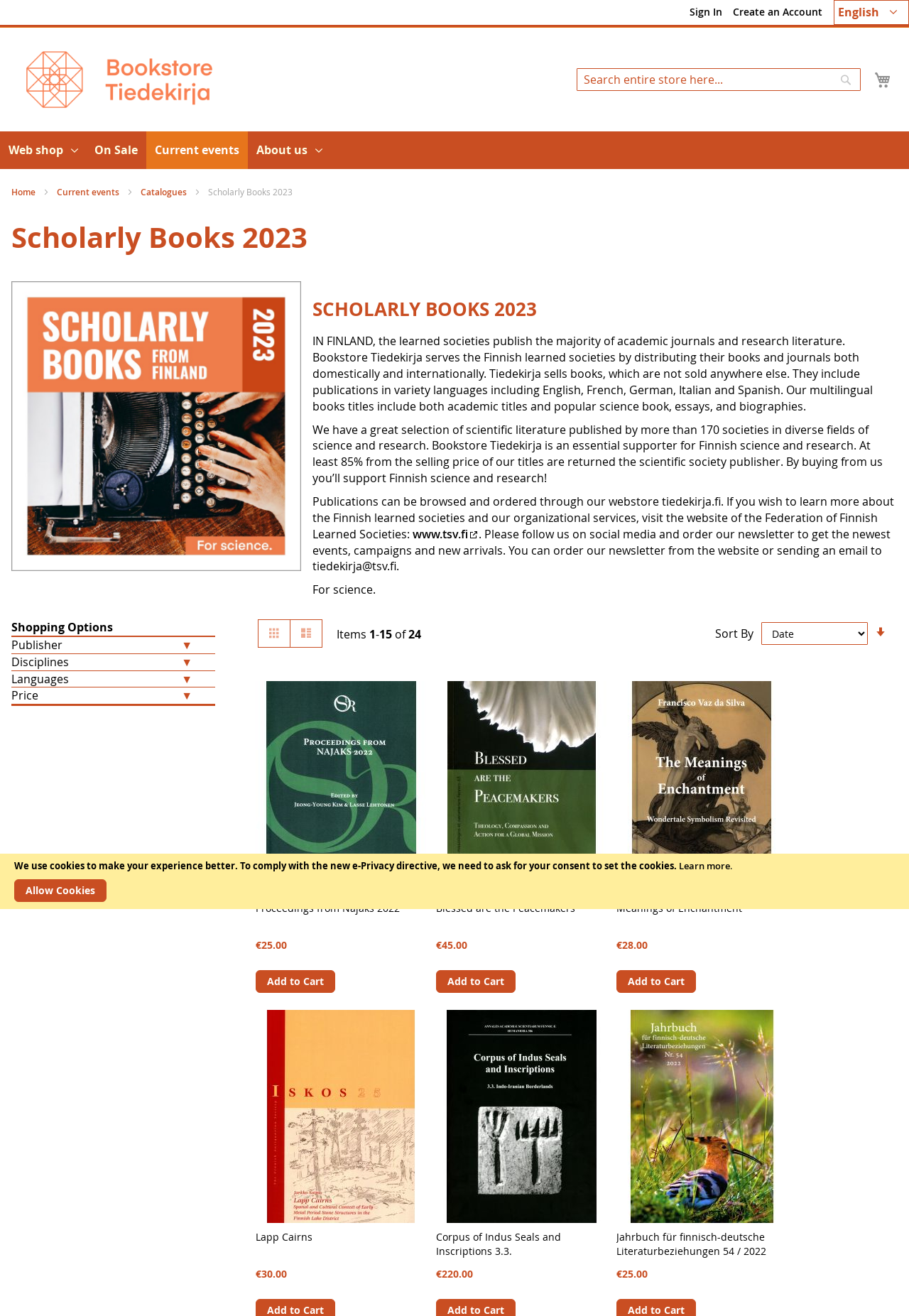What is the purpose of Bookstore Tiedekirja?
Please provide a comprehensive answer based on the visual information in the image.

Based on the webpage content, Bookstore Tiedekirja serves the Finnish learned societies by distributing their books and journals both domestically and internationally, which indicates that the purpose of Bookstore Tiedekirja is to distribute publications.